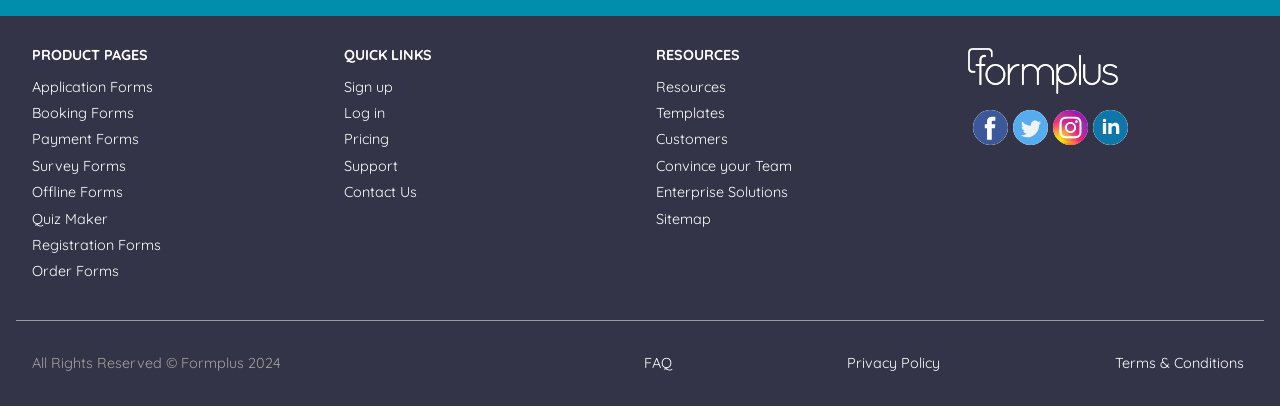Please provide a brief answer to the following inquiry using a single word or phrase:
What is the logo at the top right corner?

FormPlus Logo